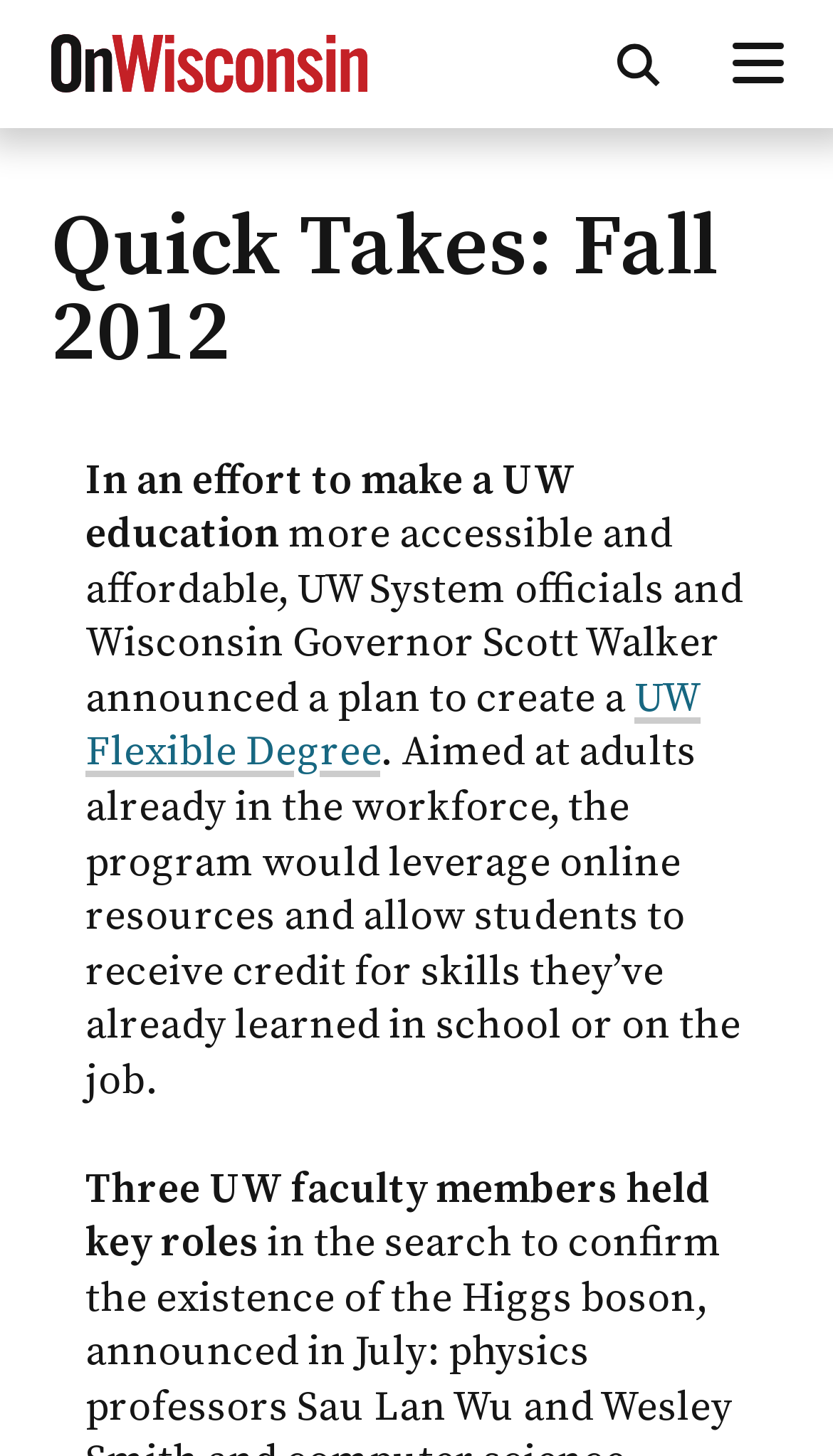What is the function of the button with the image?
Please respond to the question with as much detail as possible.

I found the function of the button with the image by looking at the button element with the image child and the text 'Open search form'.